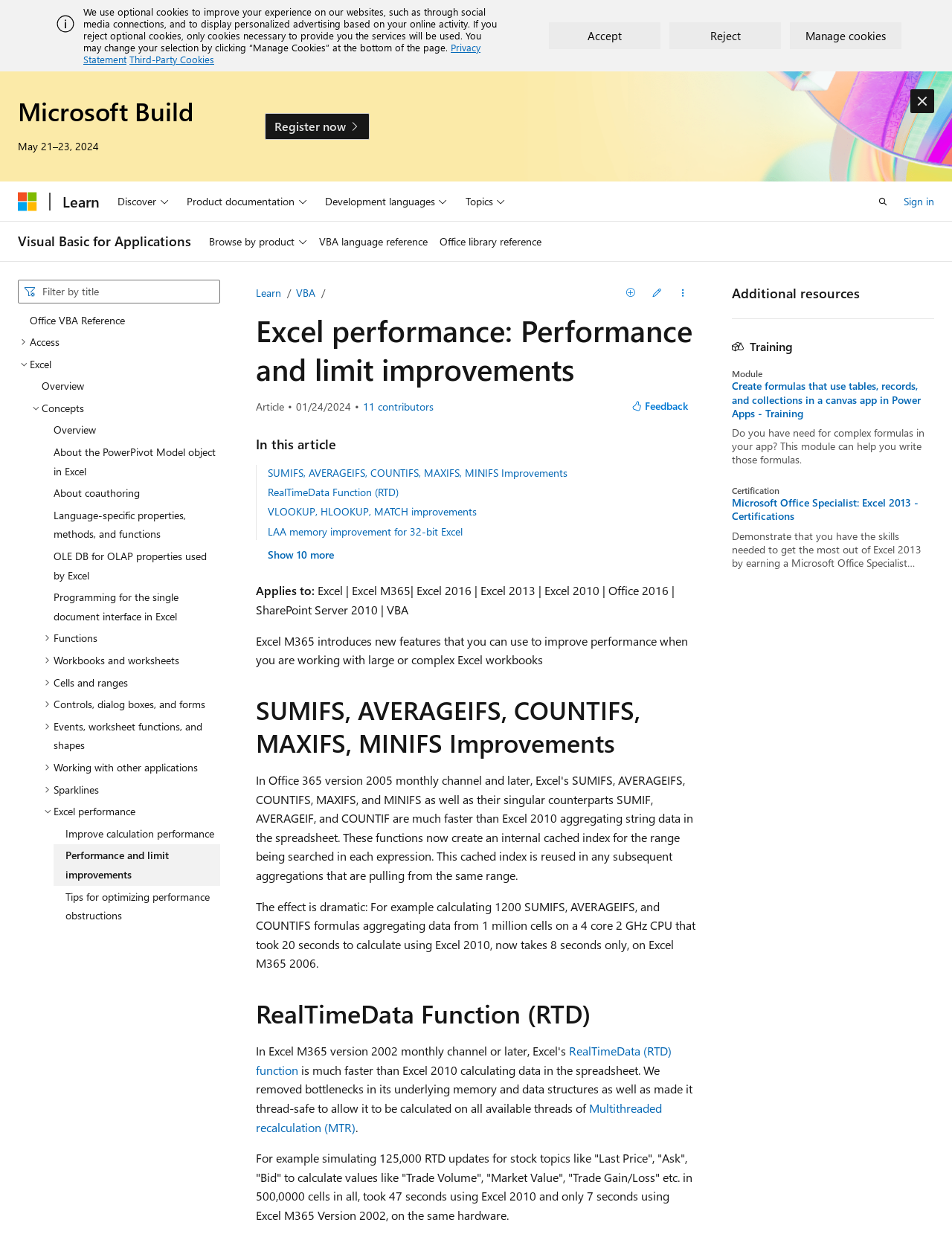How many contributors are listed for the article?
Craft a detailed and extensive response to the question.

The webpage lists 11 contributors for the article, which can be seen by clicking the 'View all contributors' button.